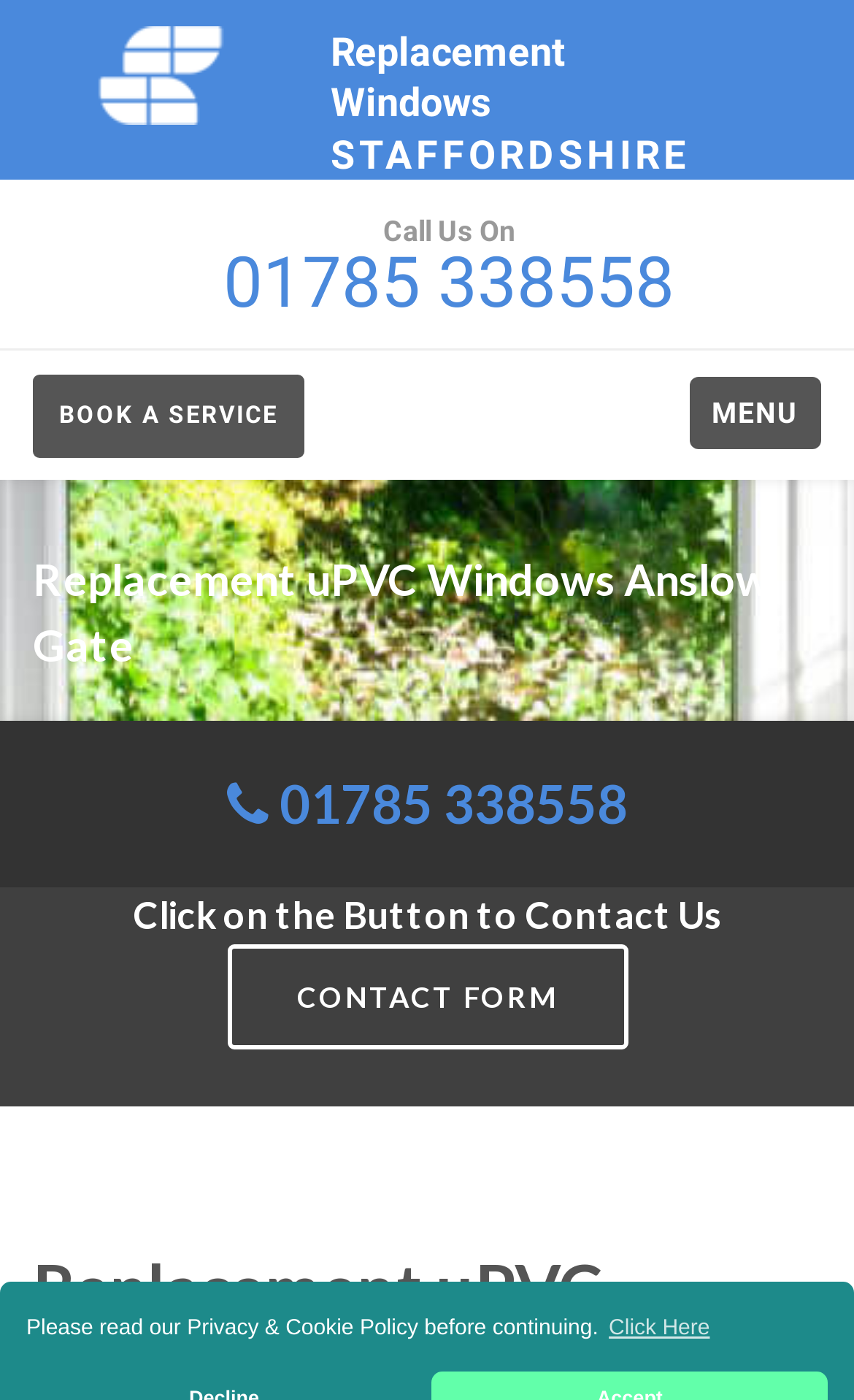Determine the bounding box of the UI component based on this description: "Book a service". The bounding box coordinates should be four float values between 0 and 1, i.e., [left, top, right, bottom].

[0.038, 0.268, 0.356, 0.326]